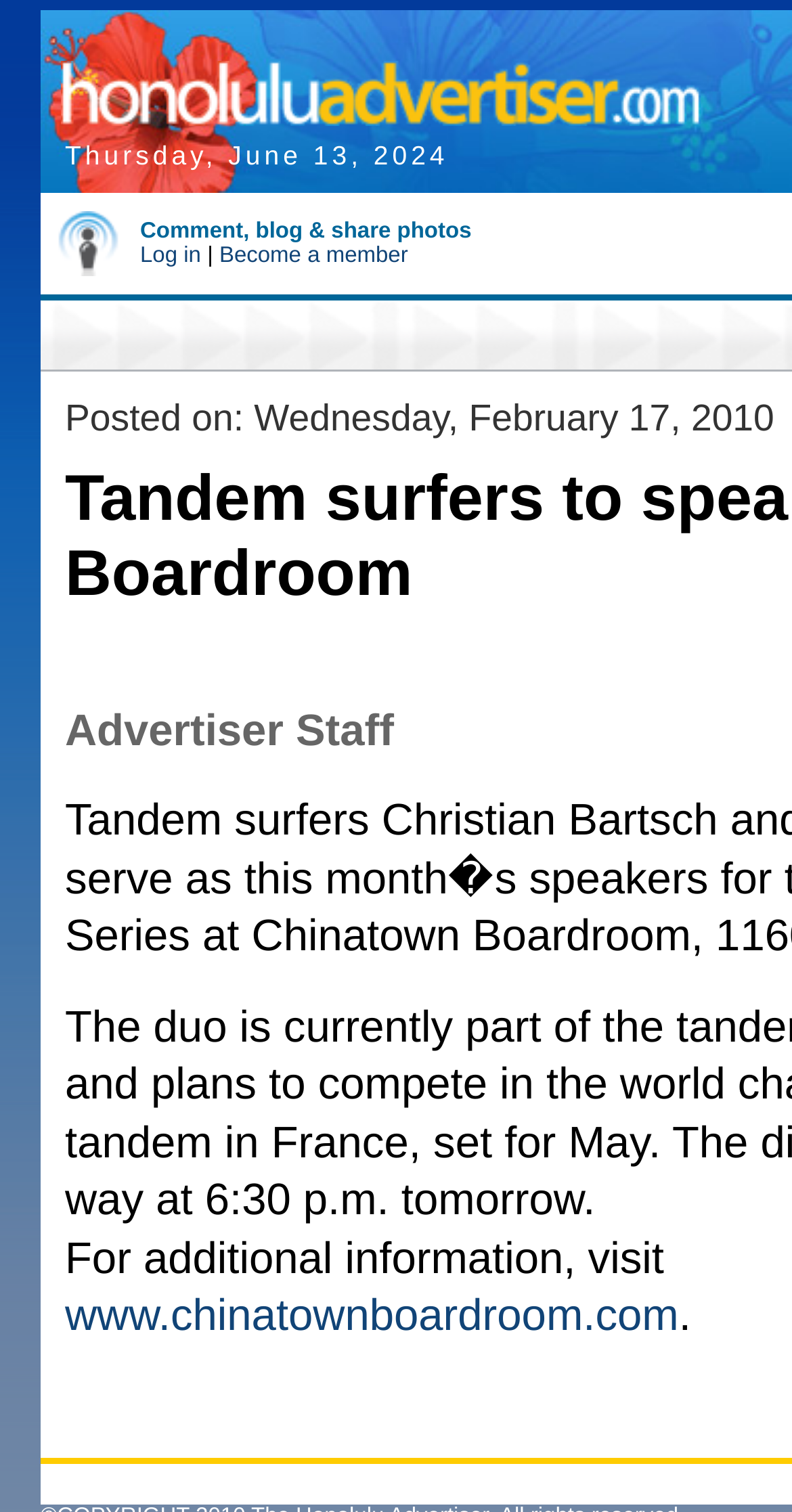What is the URL mentioned in the webpage?
Using the visual information from the image, give a one-word or short-phrase answer.

www.chinatownboardroom.com